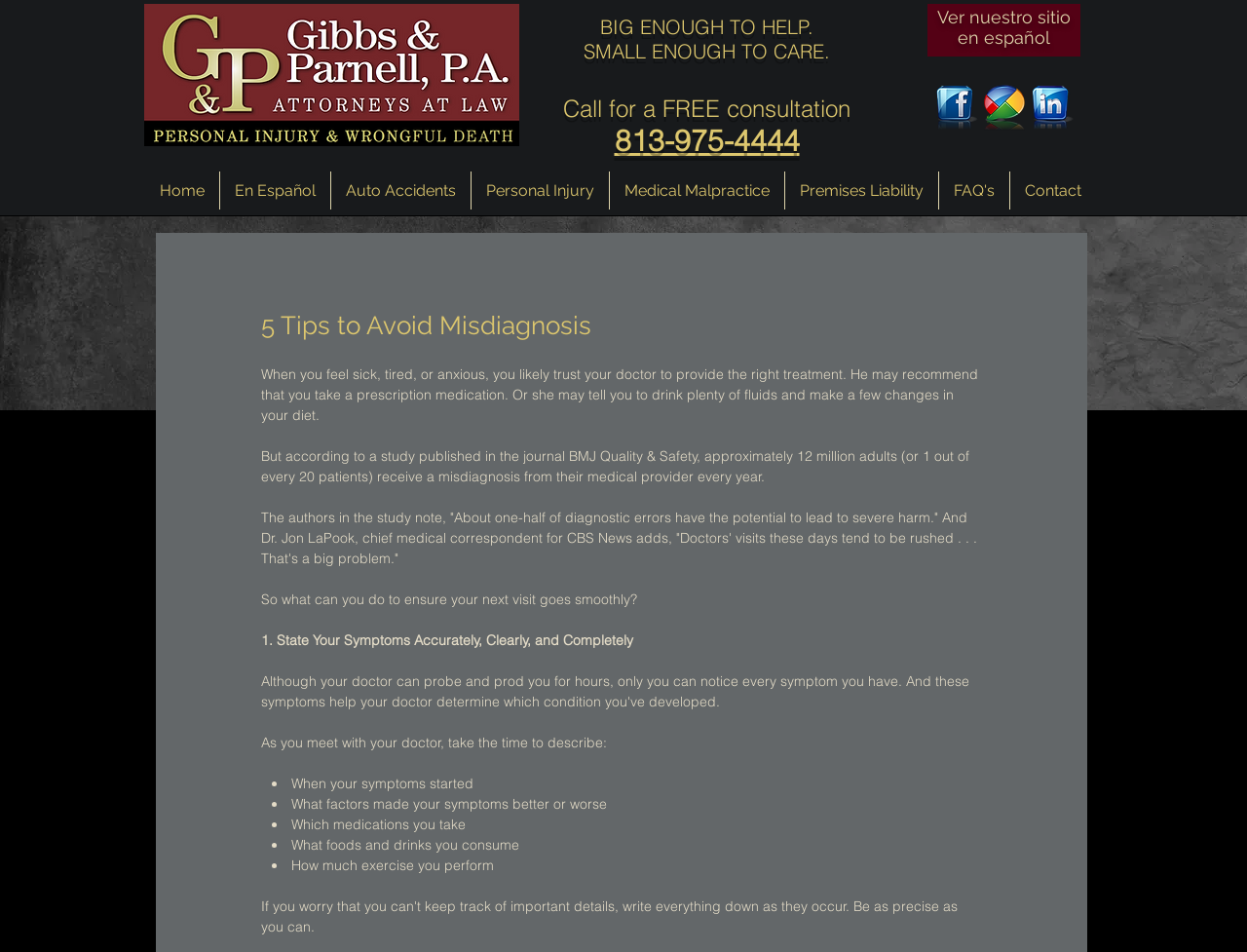Locate the bounding box coordinates of the clickable region to complete the following instruction: "Contact the office."

[0.81, 0.18, 0.879, 0.22]